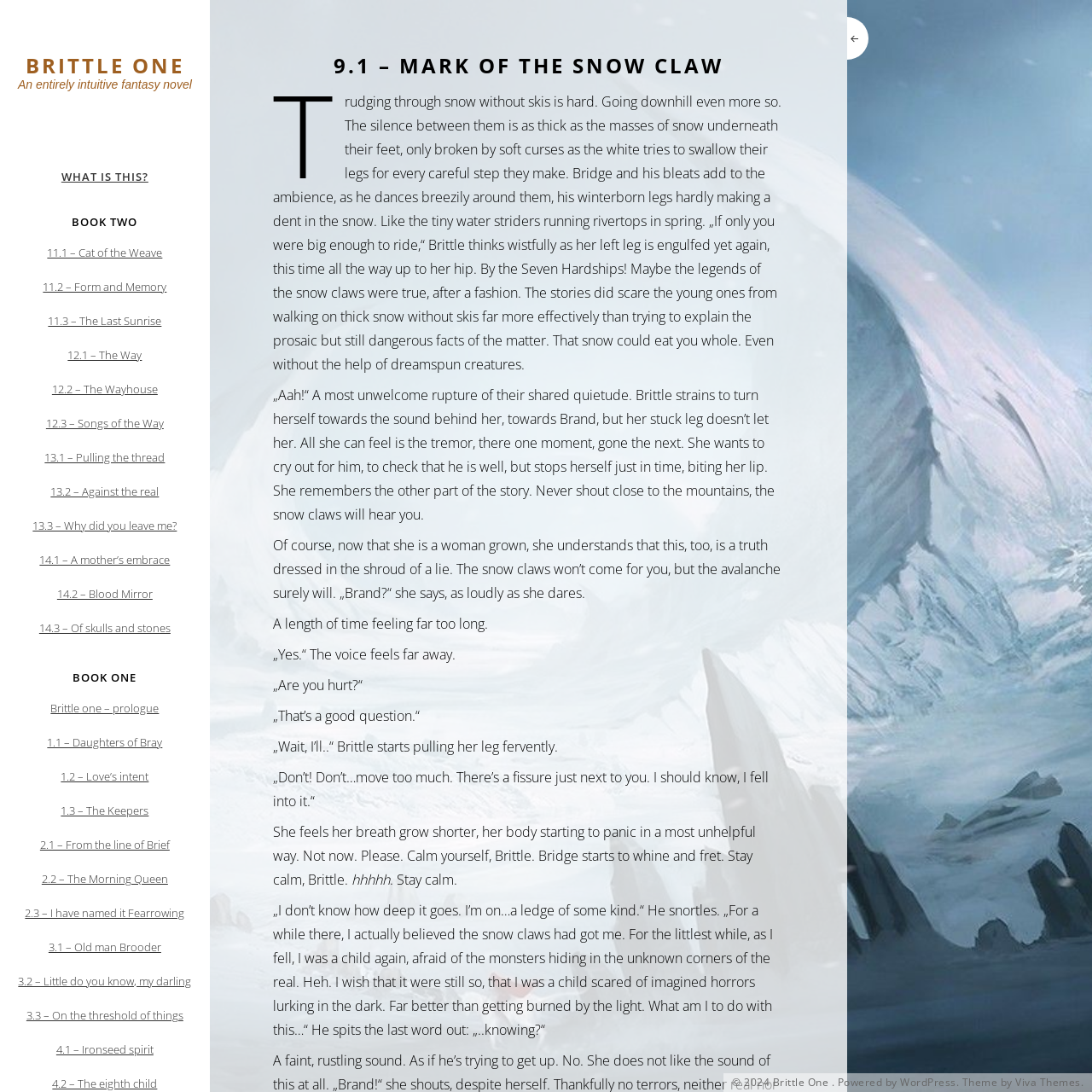What is the copyright year of the website?
Please craft a detailed and exhaustive response to the question.

I found a StaticText element at the bottom of the page with the text '© 2024 Brittle One.', which indicates that the copyright year of the website is 2024.